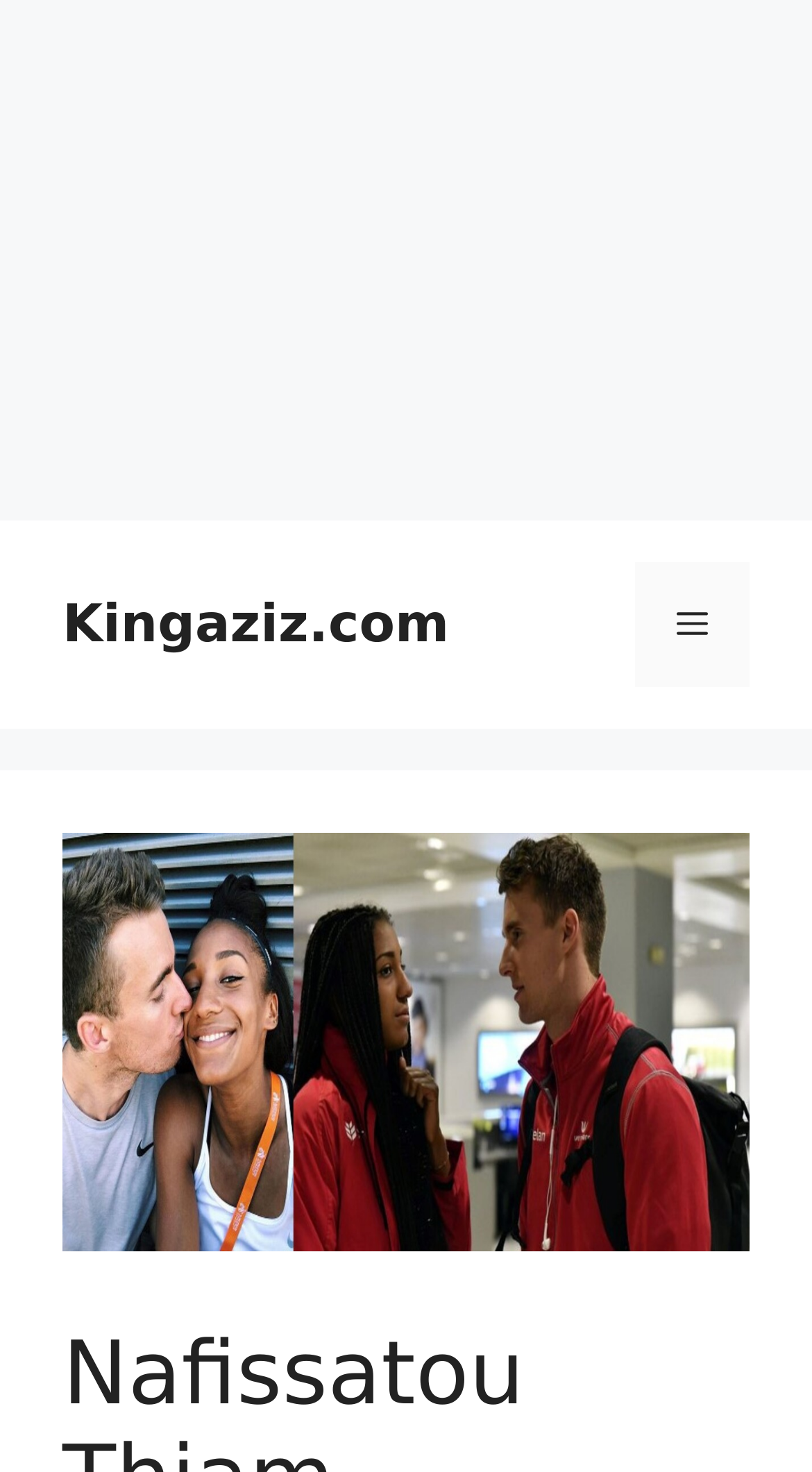Please locate and retrieve the main header text of the webpage.

Nafissatou Thiam Husband: Is Nafissatou Thiam Married?